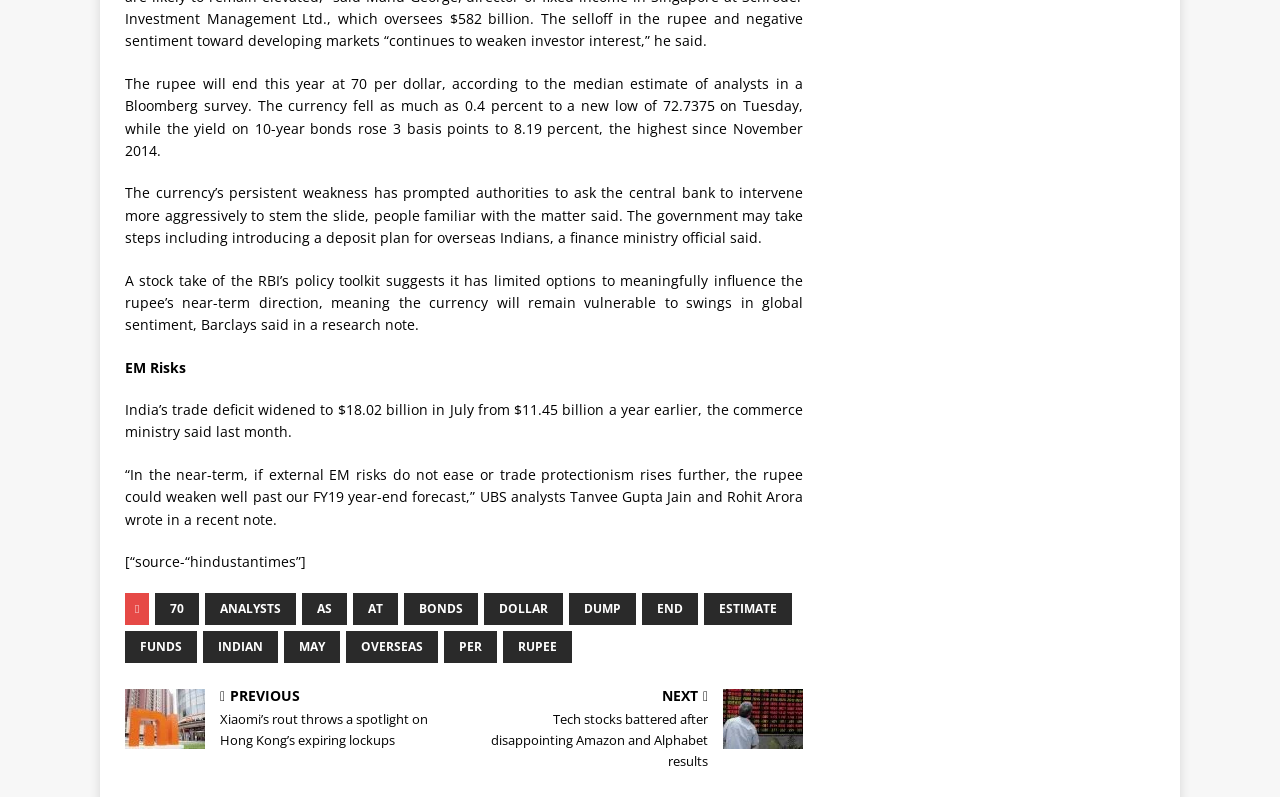Please identify the bounding box coordinates of the region to click in order to complete the task: "View article about 'RUPEE'". The coordinates must be four float numbers between 0 and 1, specified as [left, top, right, bottom].

[0.466, 0.792, 0.52, 0.832]